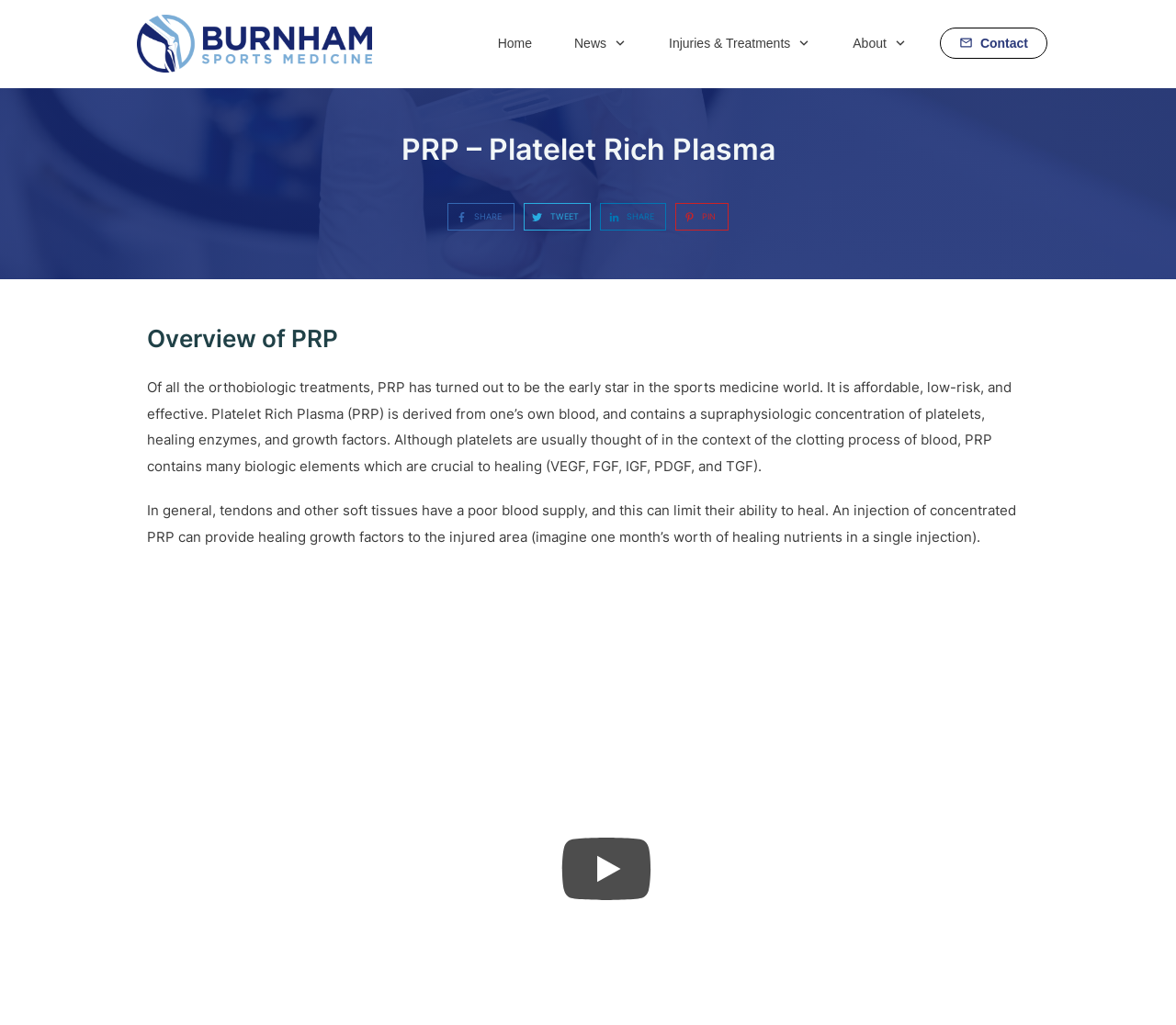Find the bounding box coordinates of the area to click in order to follow the instruction: "Click the SHARE link".

[0.382, 0.199, 0.427, 0.224]